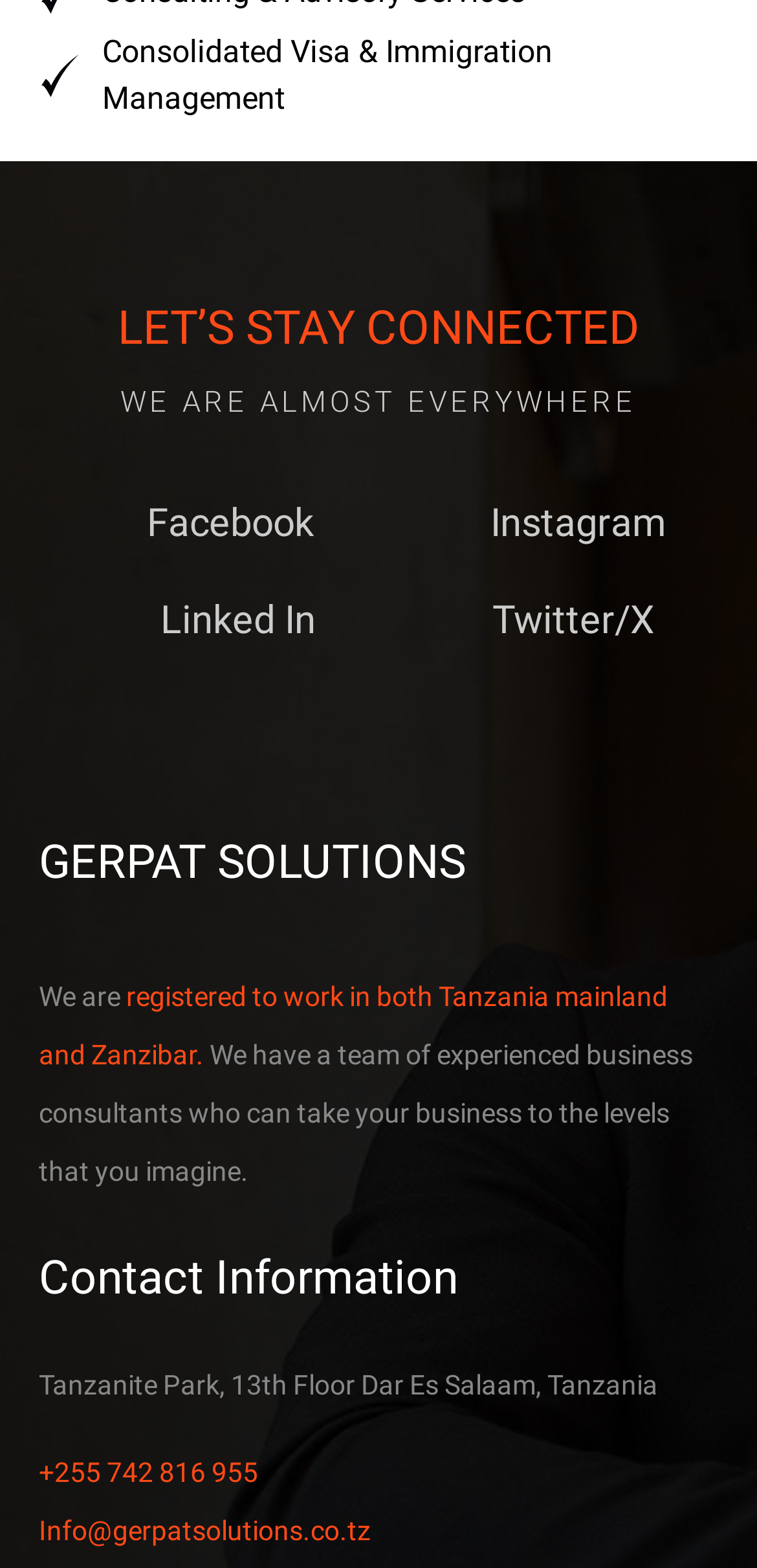What is the company name?
From the details in the image, provide a complete and detailed answer to the question.

The company name can be found in the static text element 'GERPAT SOLUTIONS' located at the top of the webpage, with a bounding box of [0.051, 0.532, 0.615, 0.567].